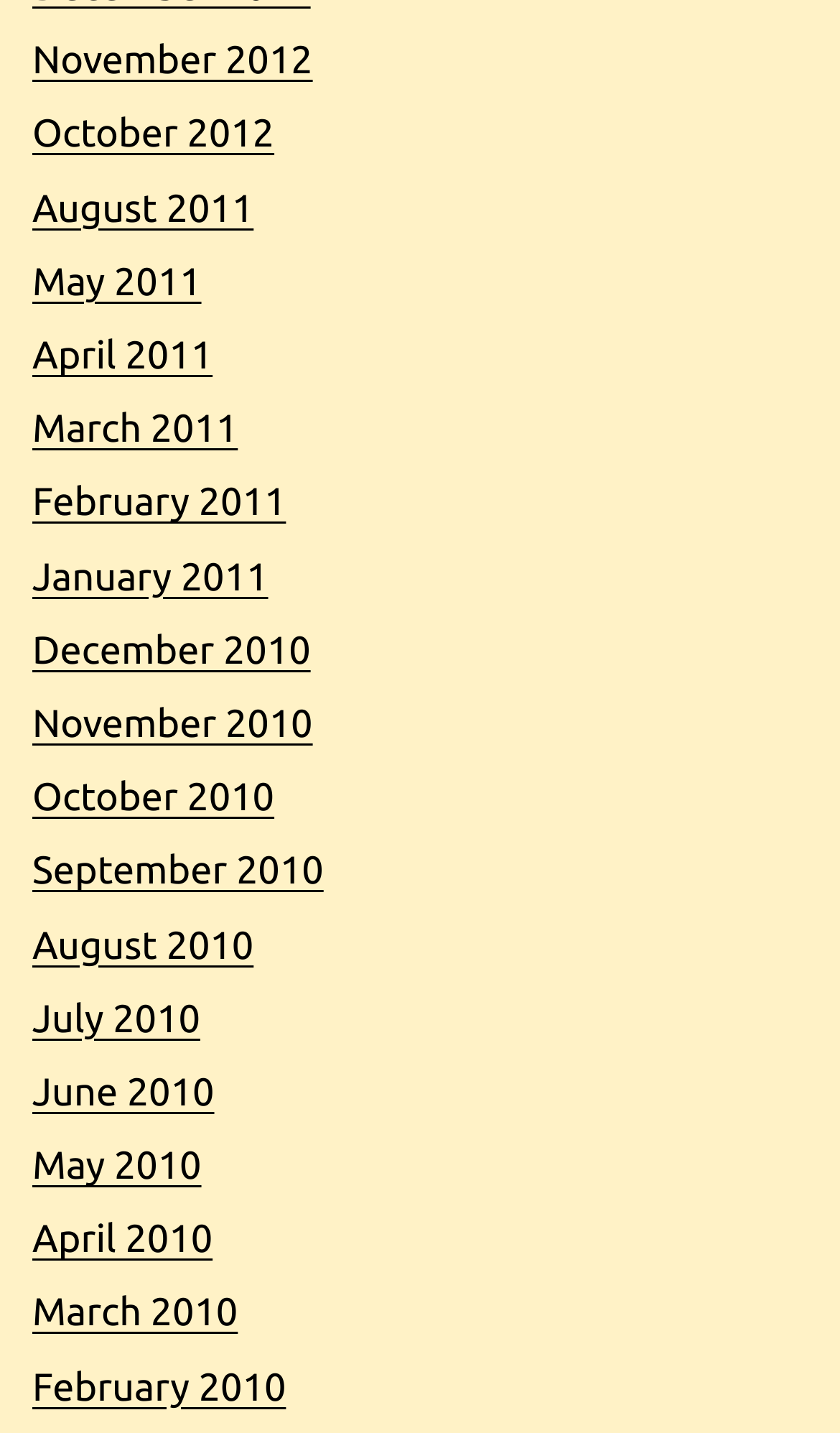Are there any links from 2009?
Analyze the screenshot and provide a detailed answer to the question.

I looked at the list of links and did not find any links from 2009. The earliest month listed is May 2010.